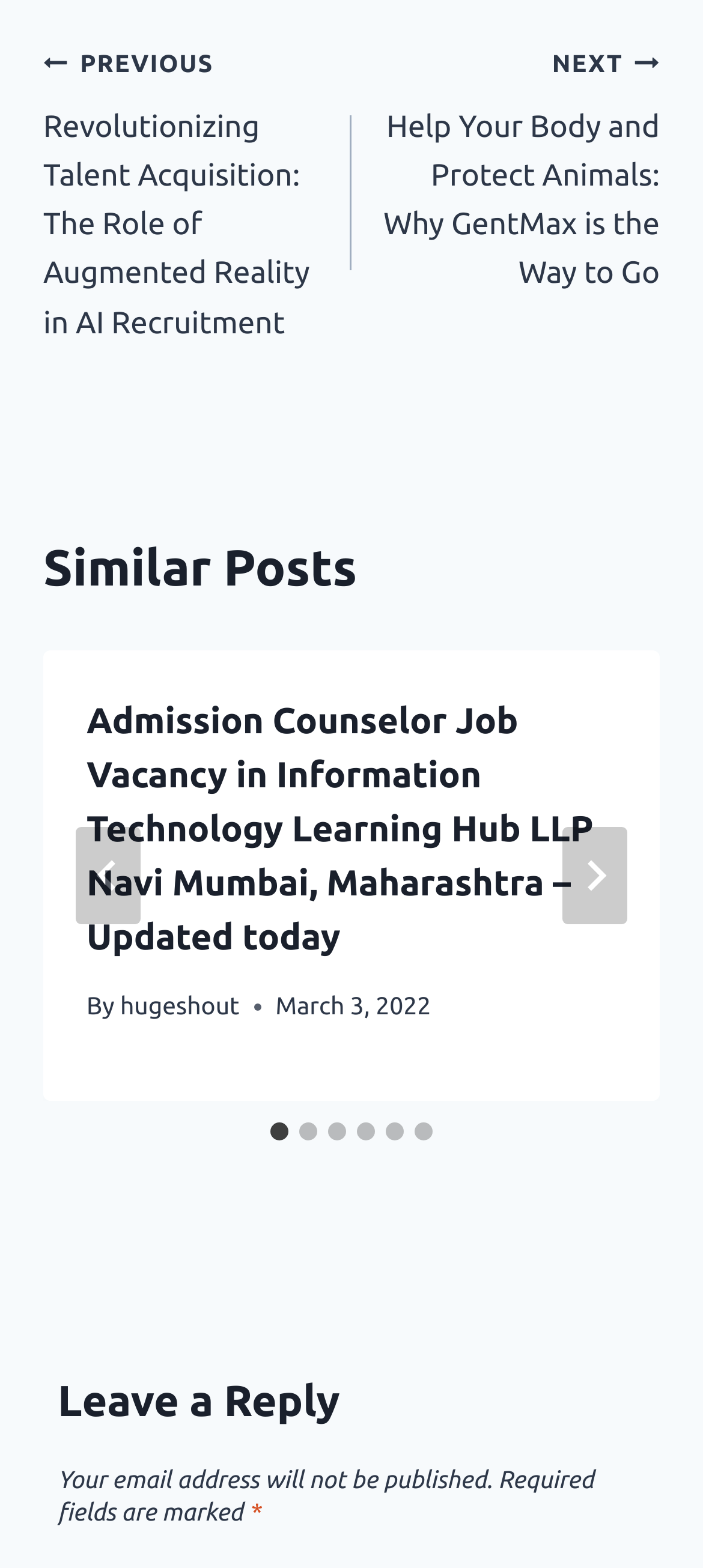What is the purpose of the 'Leave a Reply' section?
Using the image, elaborate on the answer with as much detail as possible.

The 'Leave a Reply' section is located at the bottom of the page and has a heading element with the text 'Leave a Reply'. This section also contains static text elements with instructions for commenting, such as 'Your email address will not be published.' and 'Required fields are marked *'.